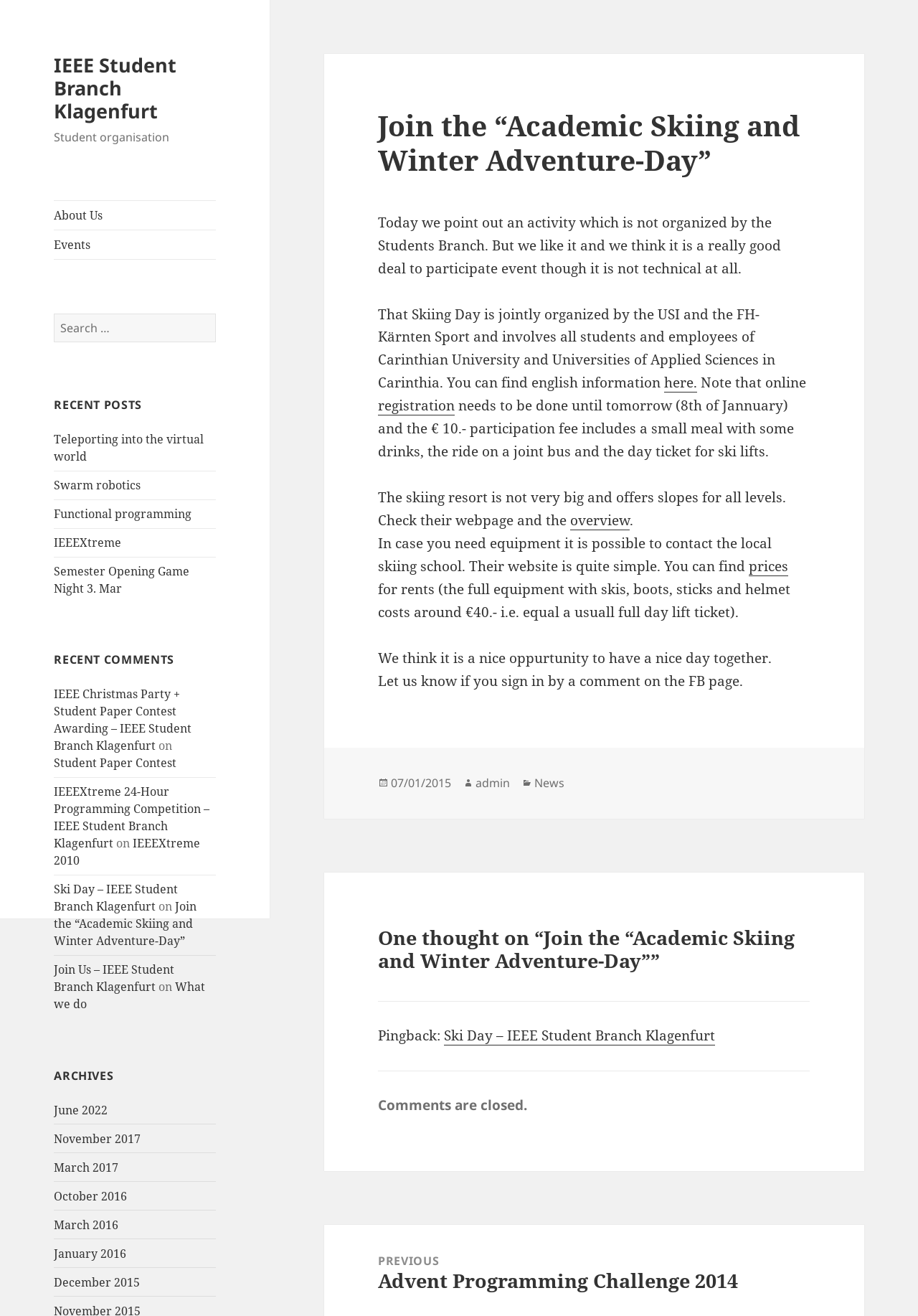Determine the bounding box coordinates of the UI element described below. Use the format (top-left x, top-left y, bottom-right x, bottom-right y) with floating point numbers between 0 and 1: What we do

[0.059, 0.744, 0.224, 0.769]